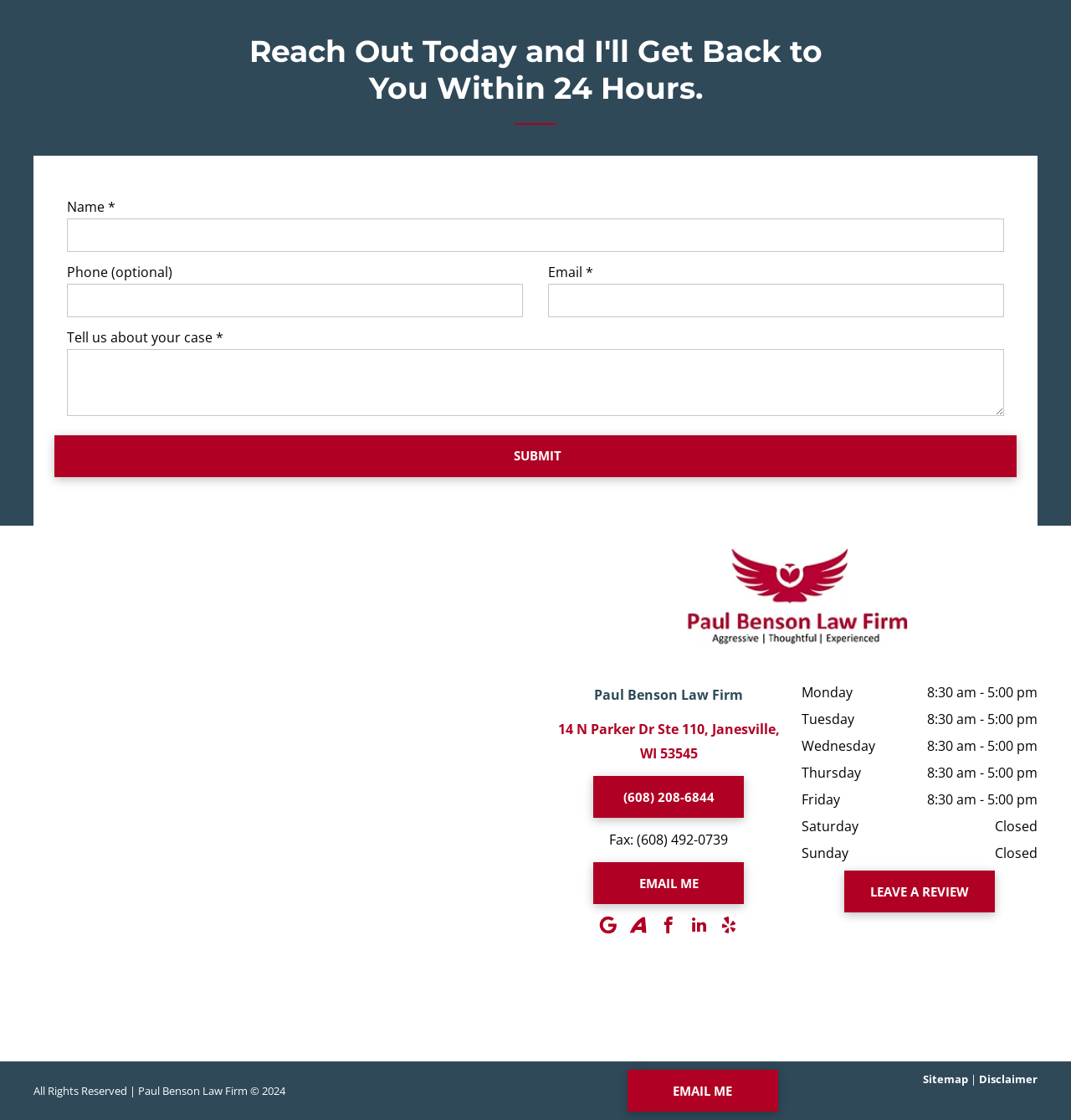From the webpage screenshot, predict the bounding box coordinates (top-left x, top-left y, bottom-right x, bottom-right y) for the UI element described here: LEAVE A REVIEW

[0.788, 0.778, 0.929, 0.815]